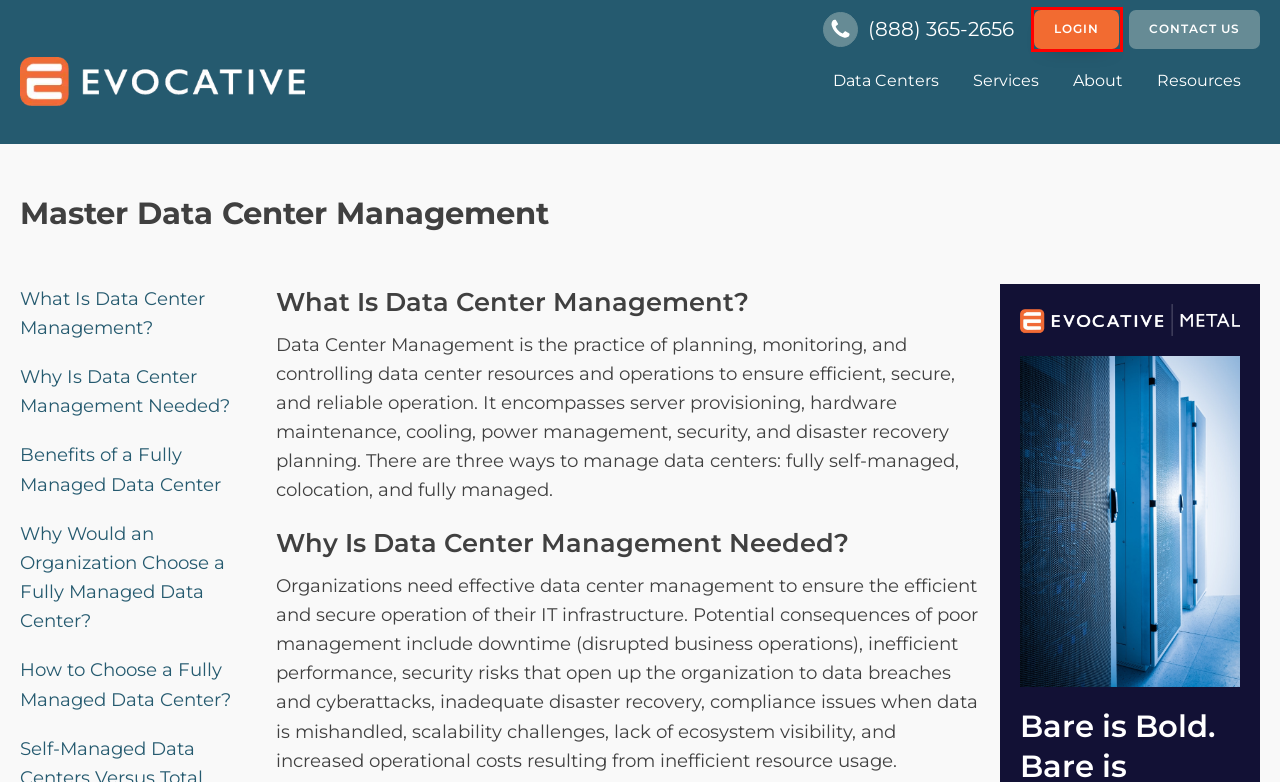Analyze the webpage screenshot with a red bounding box highlighting a UI element. Select the description that best matches the new webpage after clicking the highlighted element. Here are the options:
A. Career Opportunities at Evocative - Evocative Data Centers
B. Data Center Solutions Resources - Evocative Data Centers
C. Customer Login - Evocative Data Centers
D. High Performance Bare Metal Solutions - Evocative Data Centers
E. Termly
F. Contact Our Solutions Experts Today - Evocative Data Centers
G. Join Us At These Exciting Industry Events - Evocative Data Centers
H. Premier Colocation Services - Evocative Data Centers

C